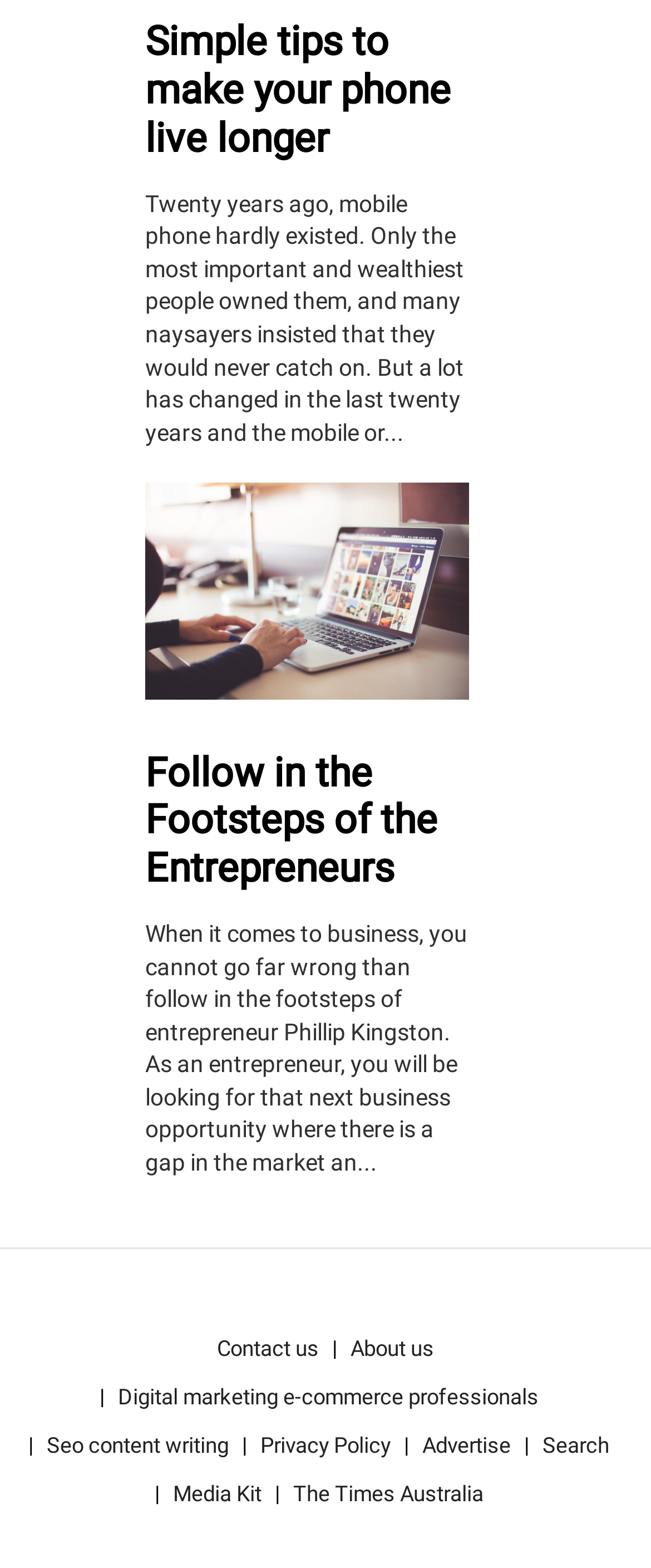Show the bounding box coordinates for the HTML element described as: "Search".

[0.833, 0.906, 0.936, 0.937]